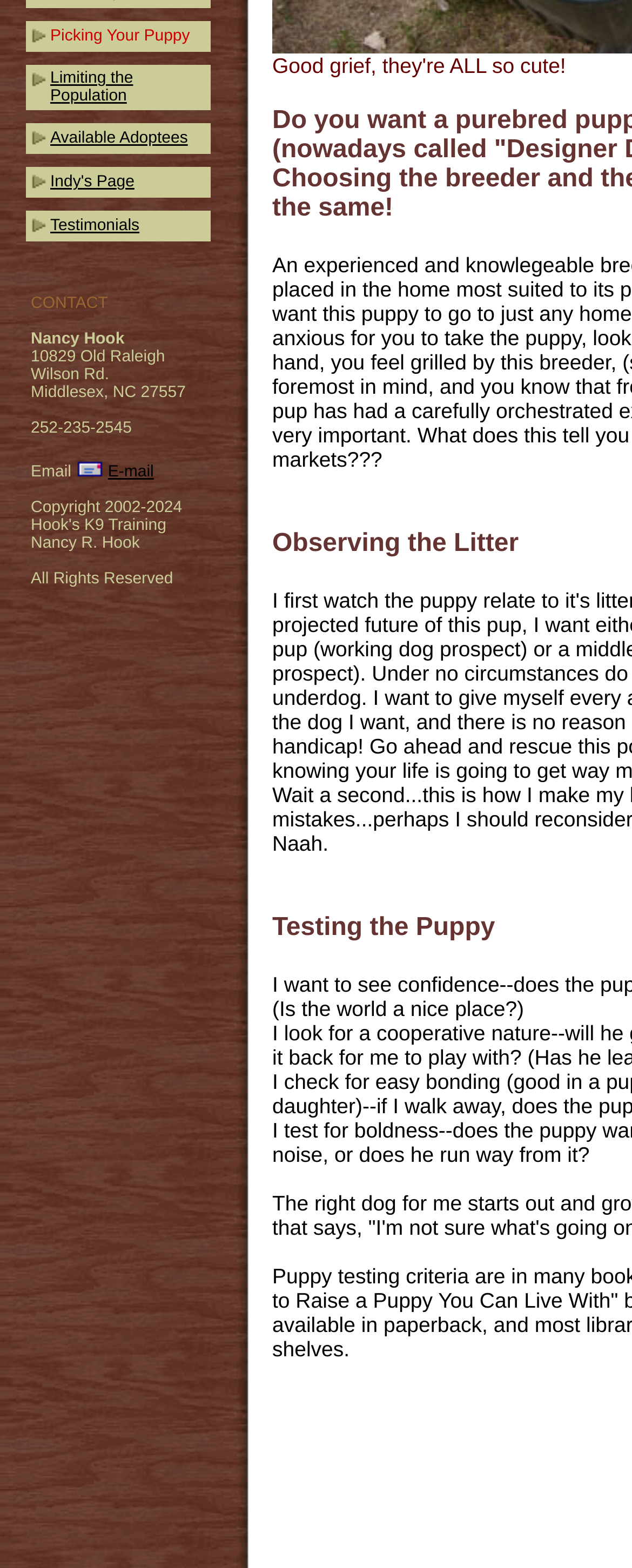Given the webpage screenshot, identify the bounding box of the UI element that matches this description: "Available Adoptees".

[0.079, 0.083, 0.297, 0.094]